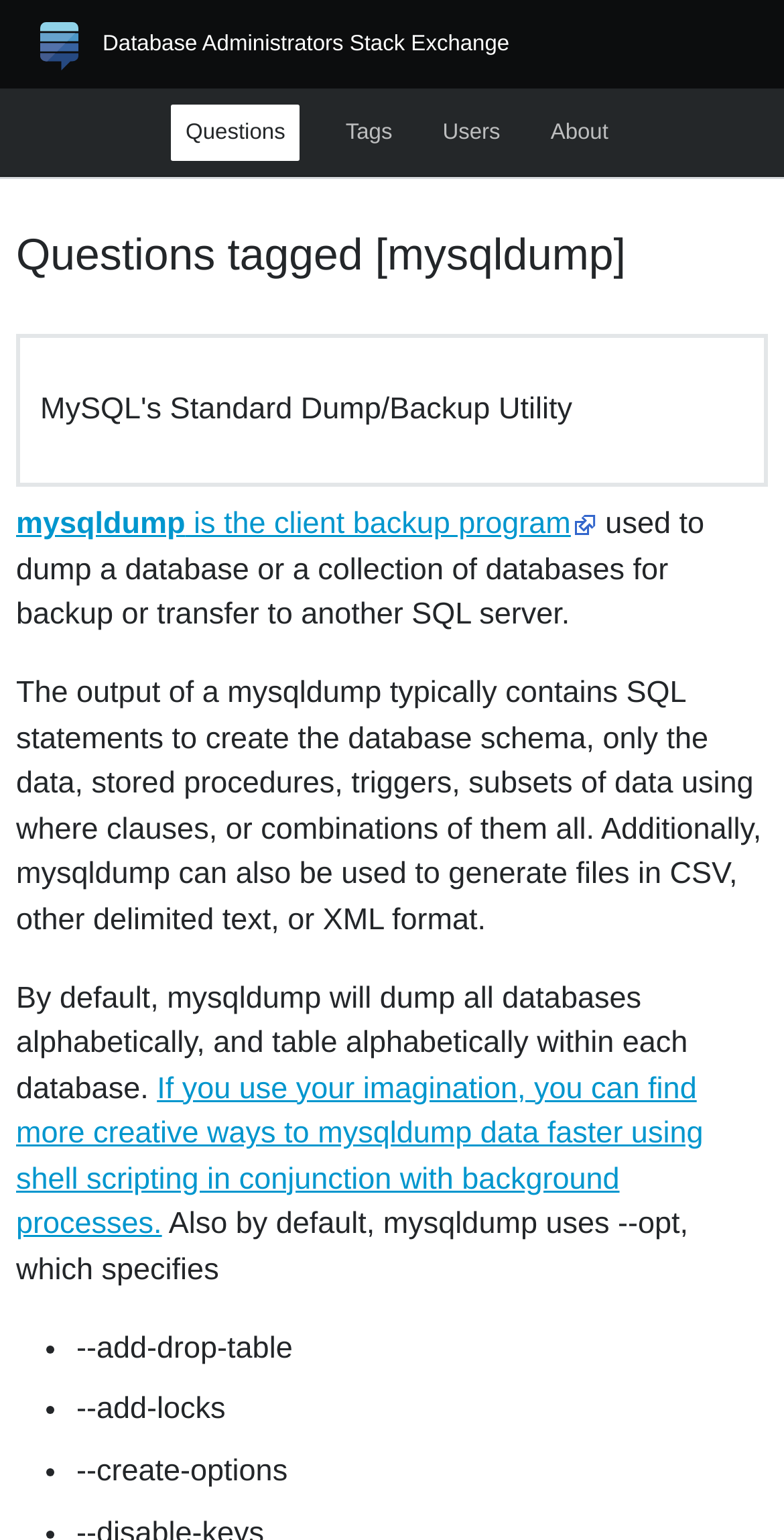Provide an in-depth caption for the elements present on the webpage.

This webpage is a question list page on the Database Administrators Stack Exchange website. At the top, there are five links: "Database Administrators Stack Exchange", "Questions", "Tags", "Users", and "About", aligned horizontally and centered. 

Below these links, there is a heading "Questions tagged [mysqldump]" that spans almost the entire width of the page. 

Under the heading, there is a list of questions and answers related to "mysqldump". The first question is a link with the text "mysqldump is the client backup program", followed by a brief description of mysqldump in three paragraphs. The first paragraph explains the purpose of mysqldump, the second describes the output of mysqldump, and the third explains the default behavior of mysqldump. 

Following the description, there is a link to a question about using mysqldump data faster, and then another paragraph explaining the default options used by mysqldump. 

Below this, there is a list of three options used by mysqldump, marked with bullet points: "--add-drop-table", "--add-locks", and "--create-options".